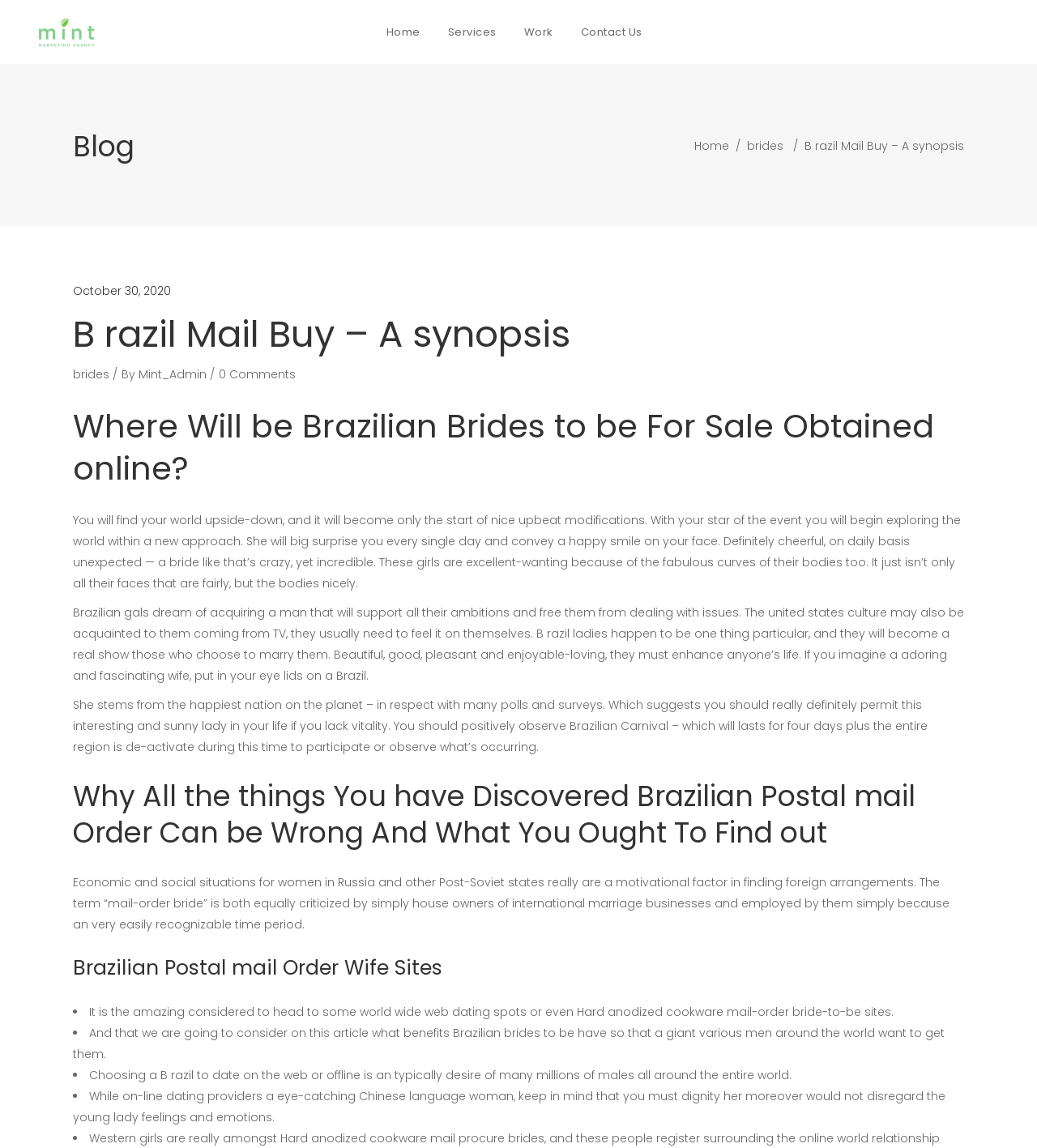Identify the bounding box coordinates for the element you need to click to achieve the following task: "Click the 'Work' link". The coordinates must be four float values ranging from 0 to 1, formatted as [left, top, right, bottom].

[0.492, 0.0, 0.546, 0.056]